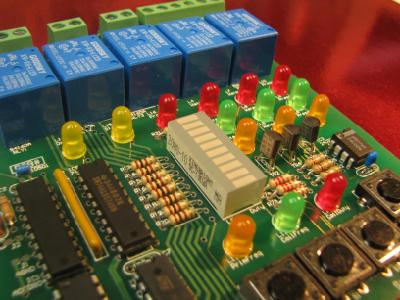Give a succinct answer to this question in a single word or phrase: 
What is the color of the printed circuit board (PCB)?

Green